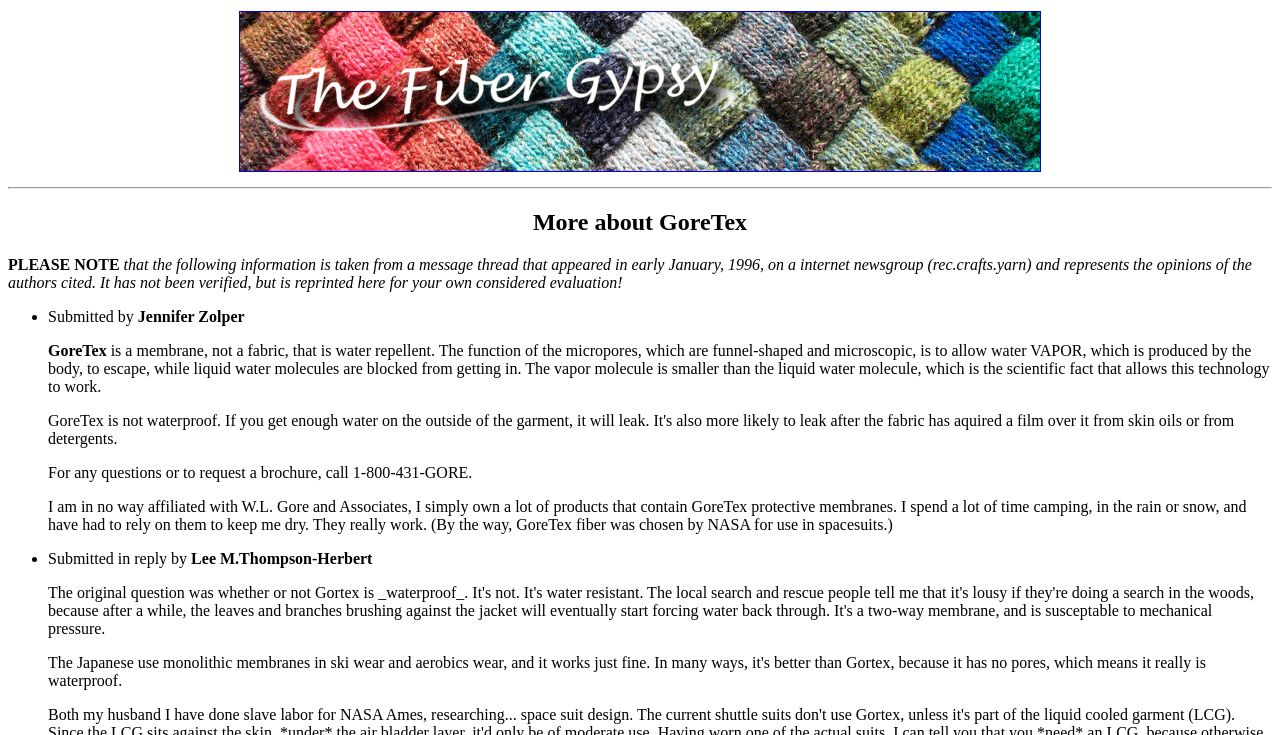Based on the image, please respond to the question with as much detail as possible:
Who submitted the information about GoreTex?

The webpage mentions that the information about GoreTex was submitted by Jennifer Zolper, as indicated by the text 'Submitted by Jennifer Zolper'.